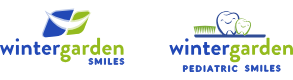Give a detailed account of the contents of the image.

The image features the logo of Winter Garden Smiles alongside the logo for Winter Garden Pediatric Smiles. Both logos incorporate a vibrant blue and green color scheme, symbolizing freshness and health. The Winter Garden Smiles logo showcases a stylized graphic that resembles leaves or waves, suggesting growth and wellbeing, with the brand name elegantly presented in lowercase letters. The Pediatric Smiles logo features friendly, cartoon-like dental imagery, including smiling teeth, which conveys a warm and inviting feel for children and families. This visual identity emphasizes the practice's focus on restorative dentistry, aimed at delivering quality care for smiles of all ages in Winter Garden, Florida.